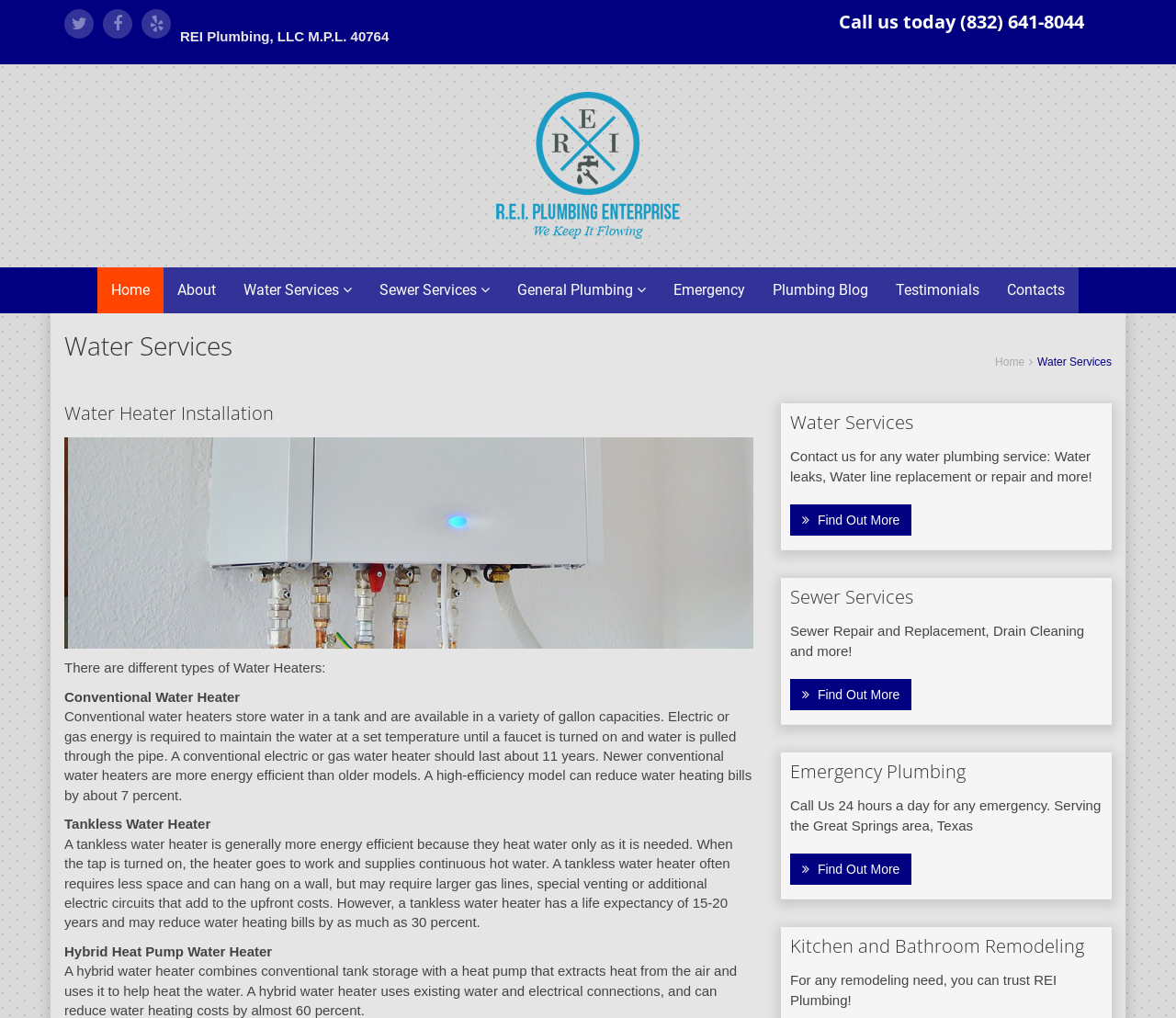Offer a detailed explanation of the webpage layout and contents.

This webpage is about REI Plumbing, a plumbing service provider in Texas. At the top, there is a logo and a call-to-action button "Call us today" with a phone number "(832) 641-8044". Below the logo, there are three social media icons. The company's name and license number "REI Plumbing, LLC M.P.L. 40764" are displayed prominently.

The main navigation menu is located below the company's name, with links to "Home", "About", "Water Services", "Sewer Services", "General Plumbing", "Emergency", "Plumbing Blog", "Testimonials", and "Contacts".

On the left side, there is a section dedicated to "Water Services". It features an image of a water heater installation and a brief description of different types of water heaters, including conventional, tankless, and hybrid heat pump water heaters. Below this section, there are links to "Find Out More" about water services.

To the right of the "Water Services" section, there are three columns of content. The first column is about "Sewer Services", with a brief description of the services offered and a "Find Out More" link. The second column is about "Emergency Plumbing", with a call-to-action to call the company 24 hours a day for any emergency. The third column is about "Kitchen and Bathroom Remodeling", with a brief description of the company's remodeling services.

Throughout the webpage, there are headings and subheadings that organize the content and make it easy to read. The overall layout is clean and easy to navigate, with clear headings and concise text.